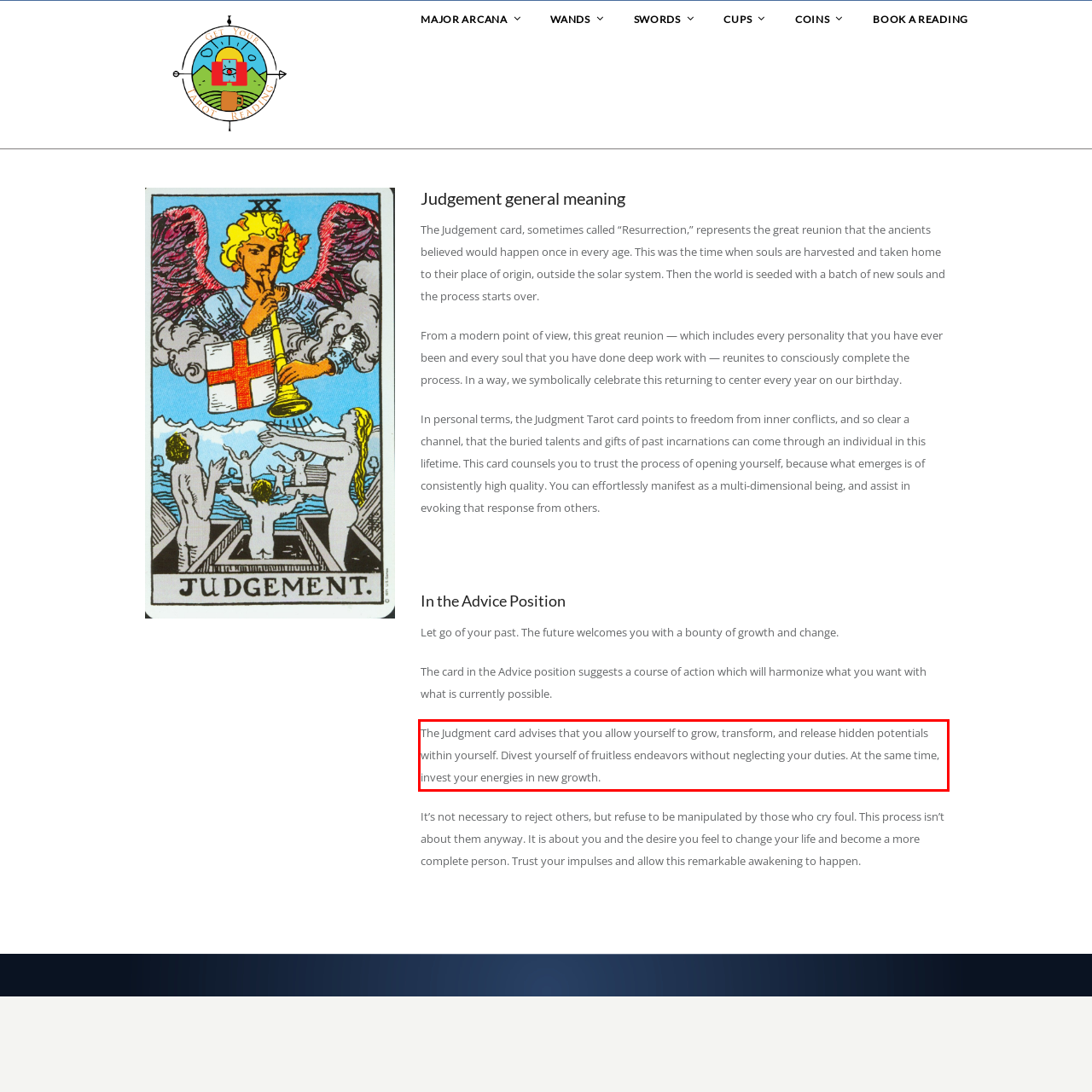You are presented with a webpage screenshot featuring a red bounding box. Perform OCR on the text inside the red bounding box and extract the content.

The Judgment card advises that you allow yourself to grow, transform, and release hidden potentials within yourself. Divest yourself of fruitless endeavors without neglecting your duties. At the same time, invest your energies in new growth.